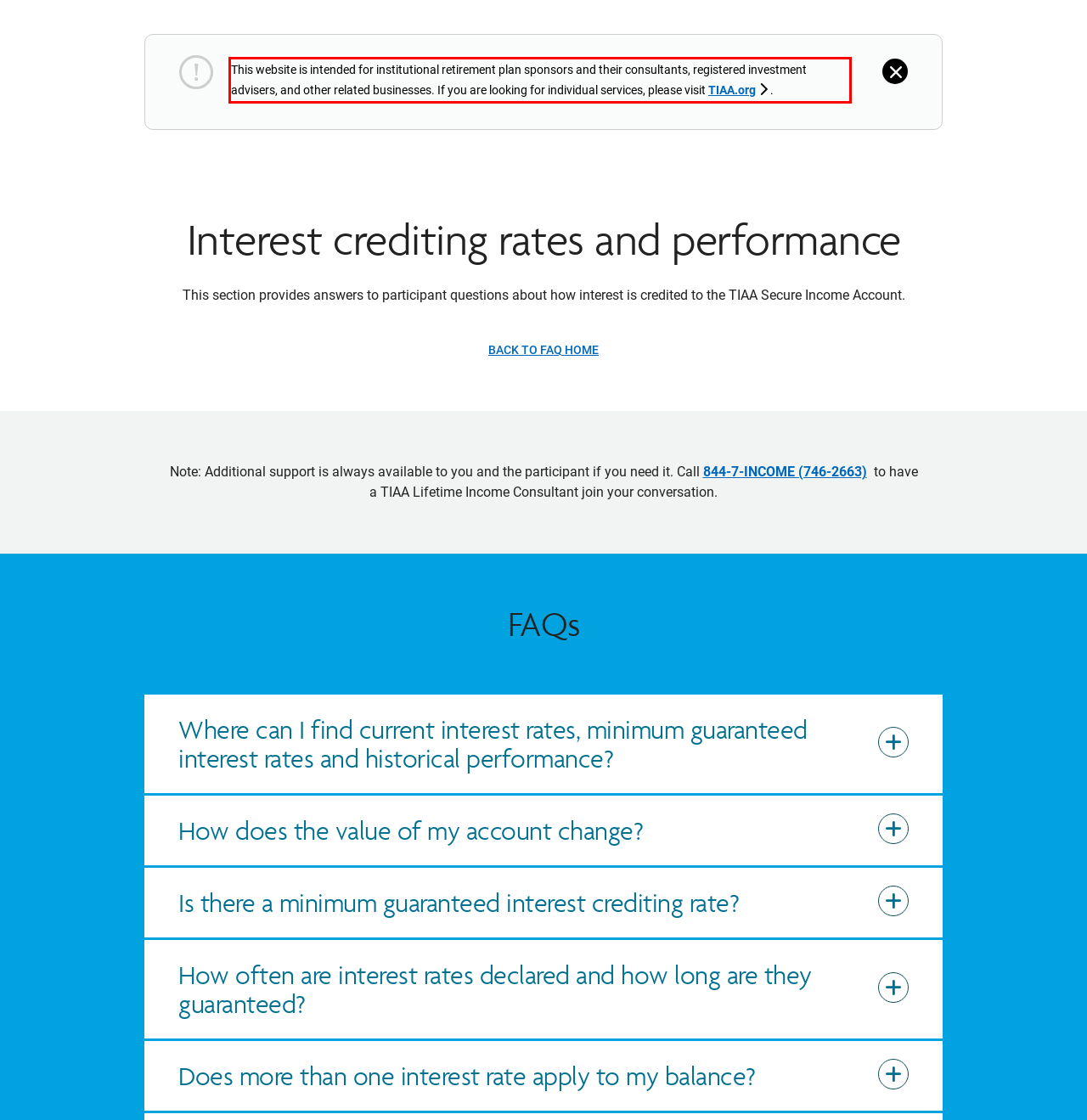You have a screenshot of a webpage with a red bounding box. Use OCR to generate the text contained within this red rectangle.

This website is intended for institutional retirement plan sponsors and their consultants, registered investment advisers, and other related businesses. If you are looking for individual services, please visit TIAA.org.